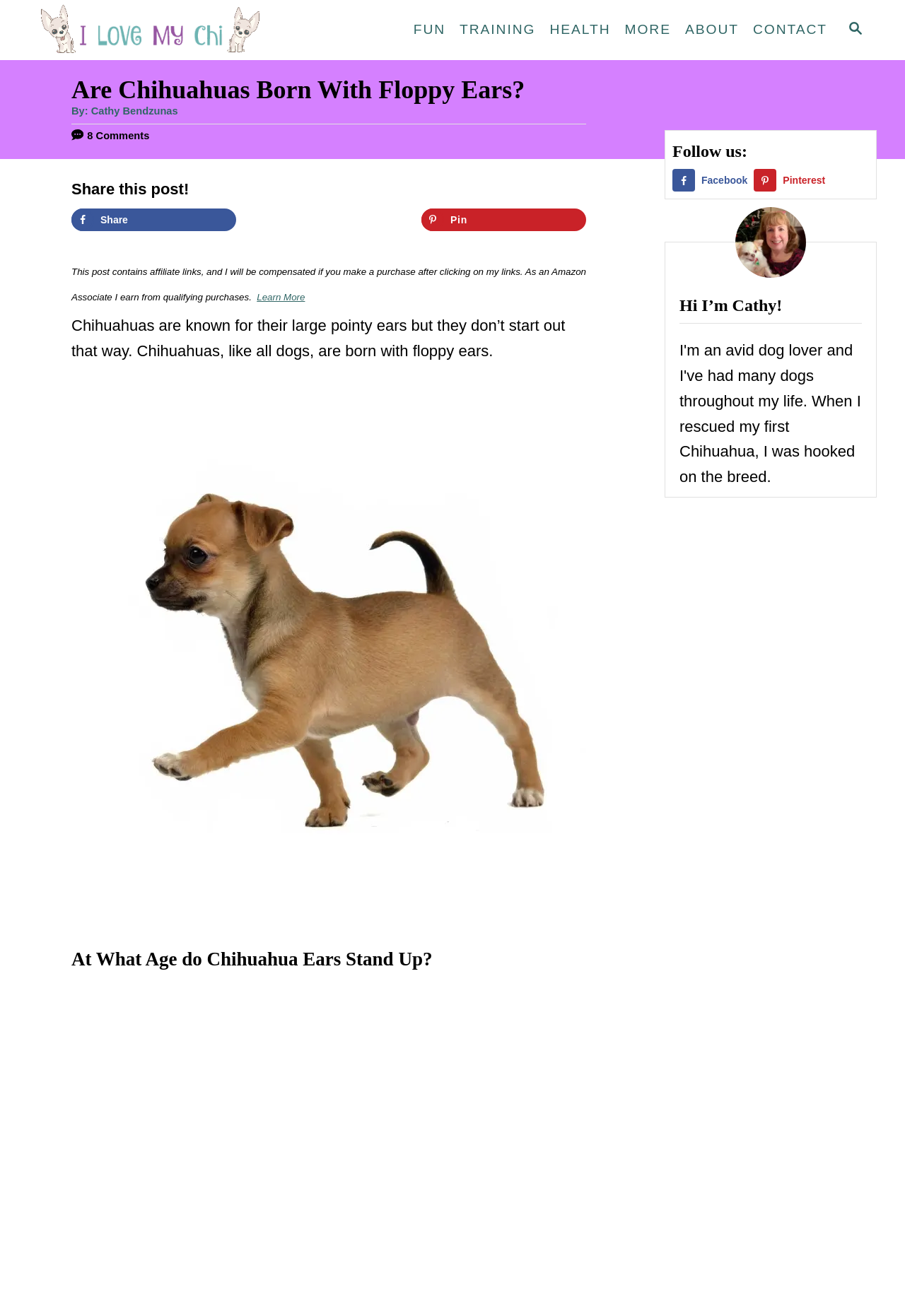Respond concisely with one word or phrase to the following query:
What is the name of the author of the article?

Cathy Bendzunas